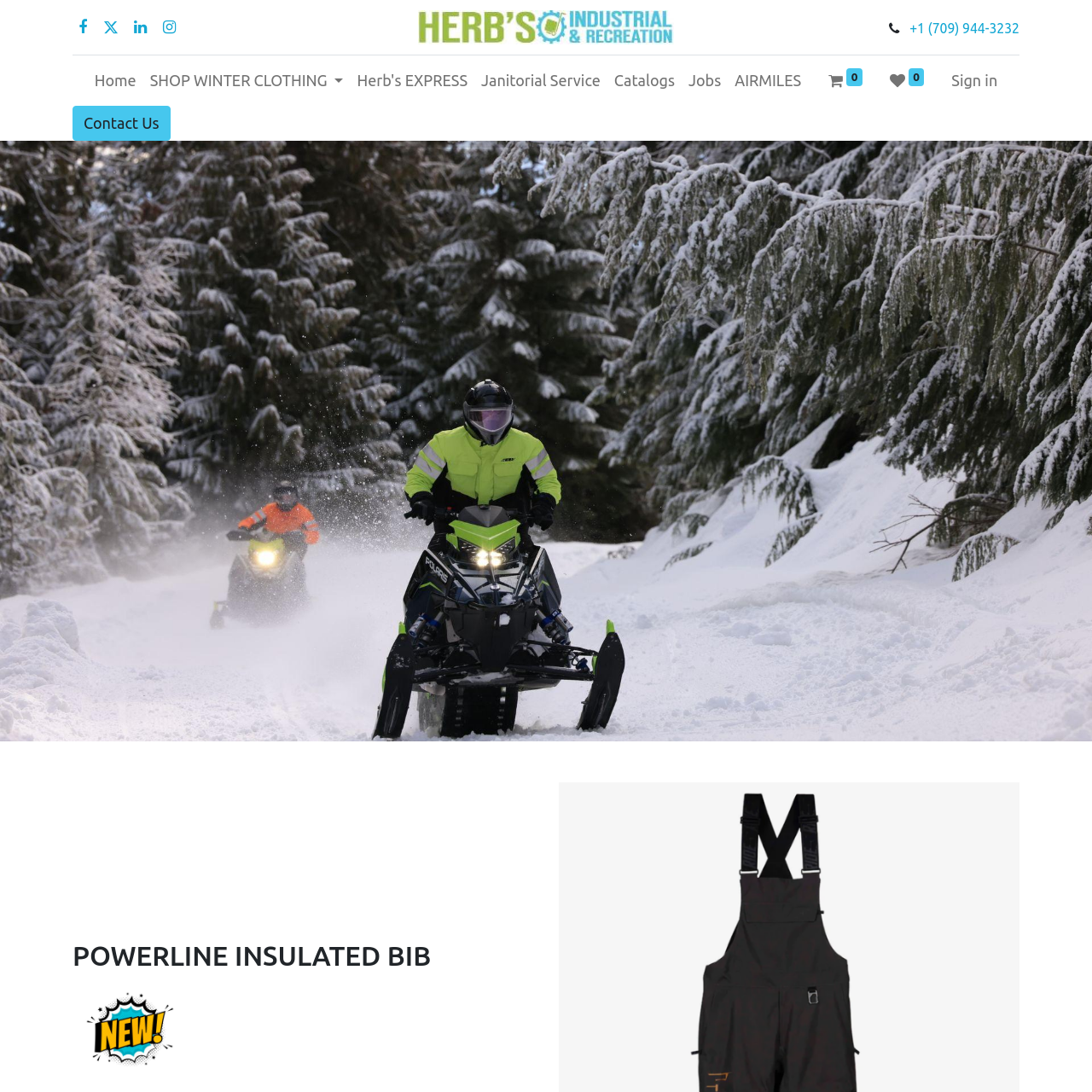Please examine the image and provide a detailed answer to the question: How many menu items are there?

I counted the number of menu items by looking at the menu element with a vertical orientation, which contains 8 menu items: 'Home', 'SHOP WINTER CLOTHING', 'Herb's EXPRESS', 'Janitorial Service', 'Catalogs', 'Jobs', 'AIRMILES', and 'Sign in'.